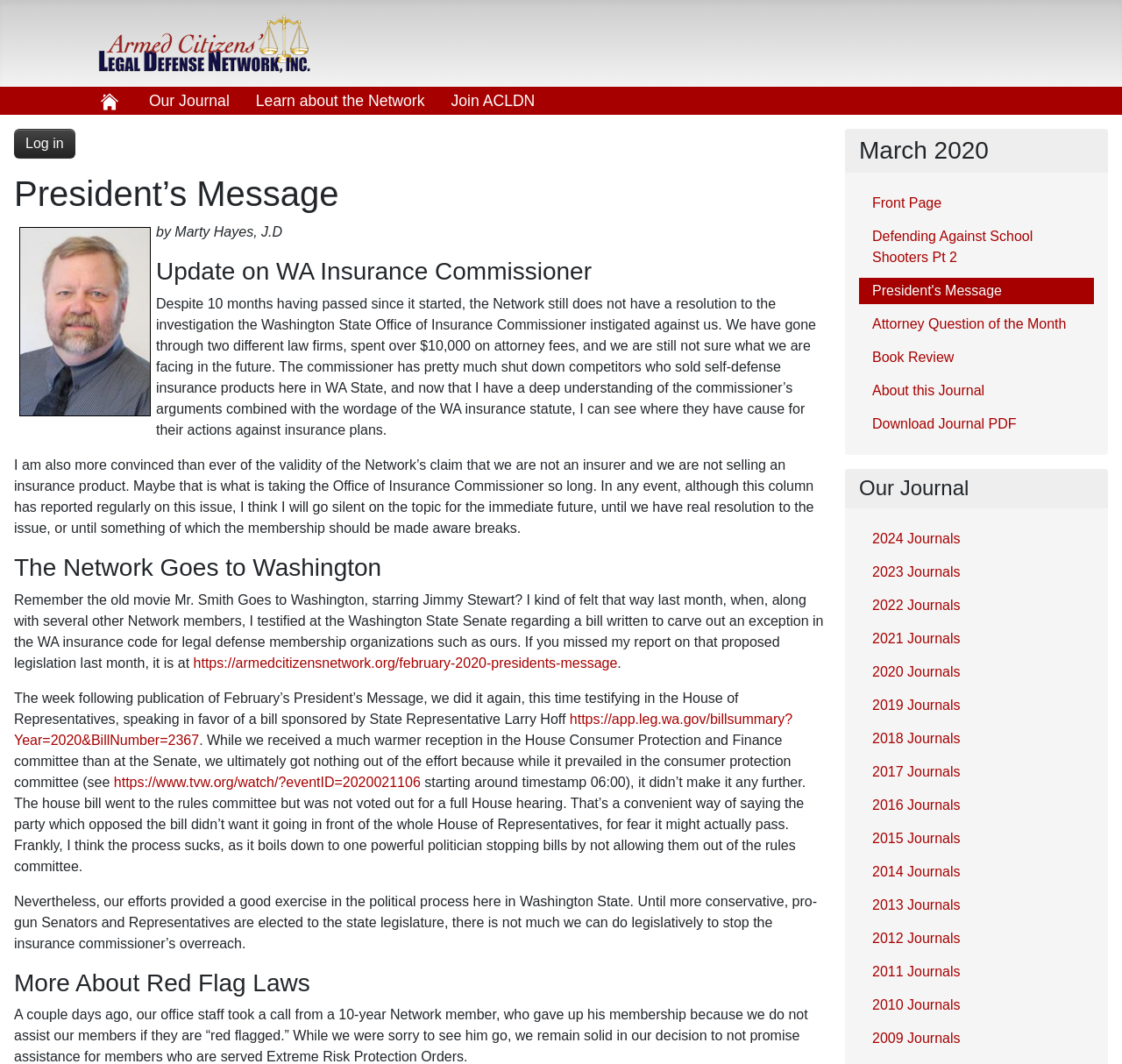Please determine the bounding box coordinates of the section I need to click to accomplish this instruction: "Click on the link to learn about the Network".

[0.216, 0.082, 0.39, 0.108]